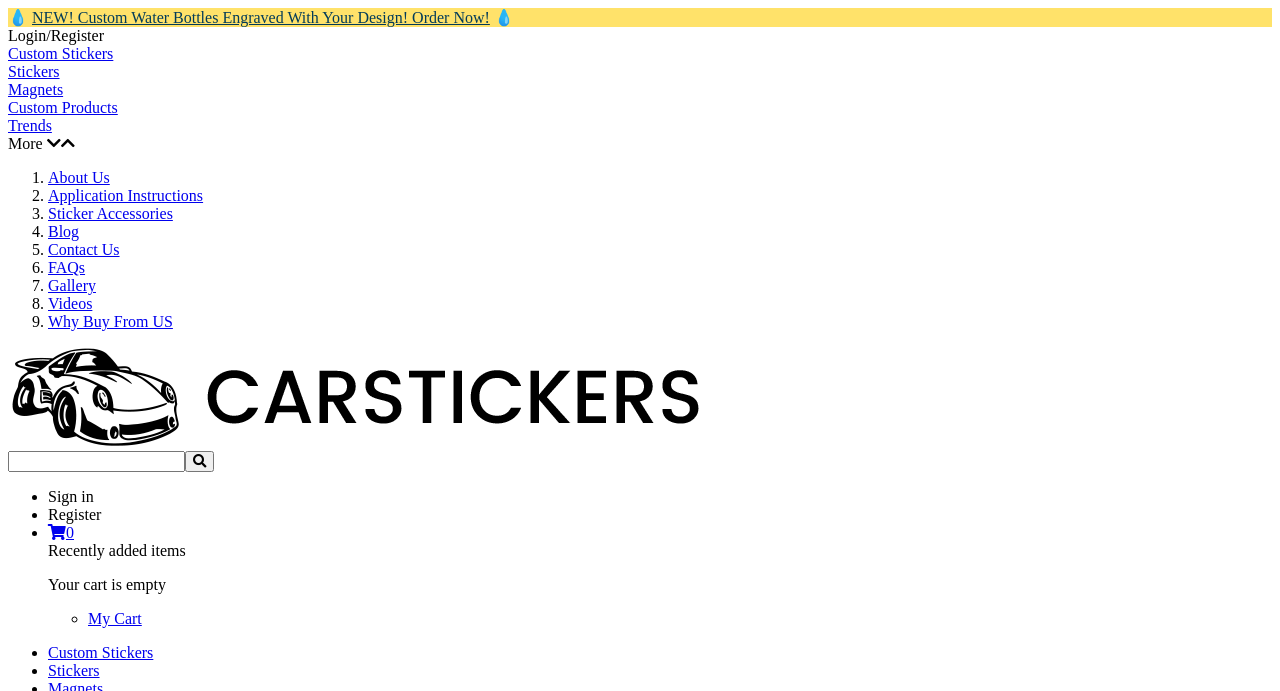Refer to the image and provide an in-depth answer to the question: 
What is the last item in the footer navigation menu?

I inferred this answer by analyzing the link elements in the footer navigation menu and finding the last one, which is 'Why Buy From US'.